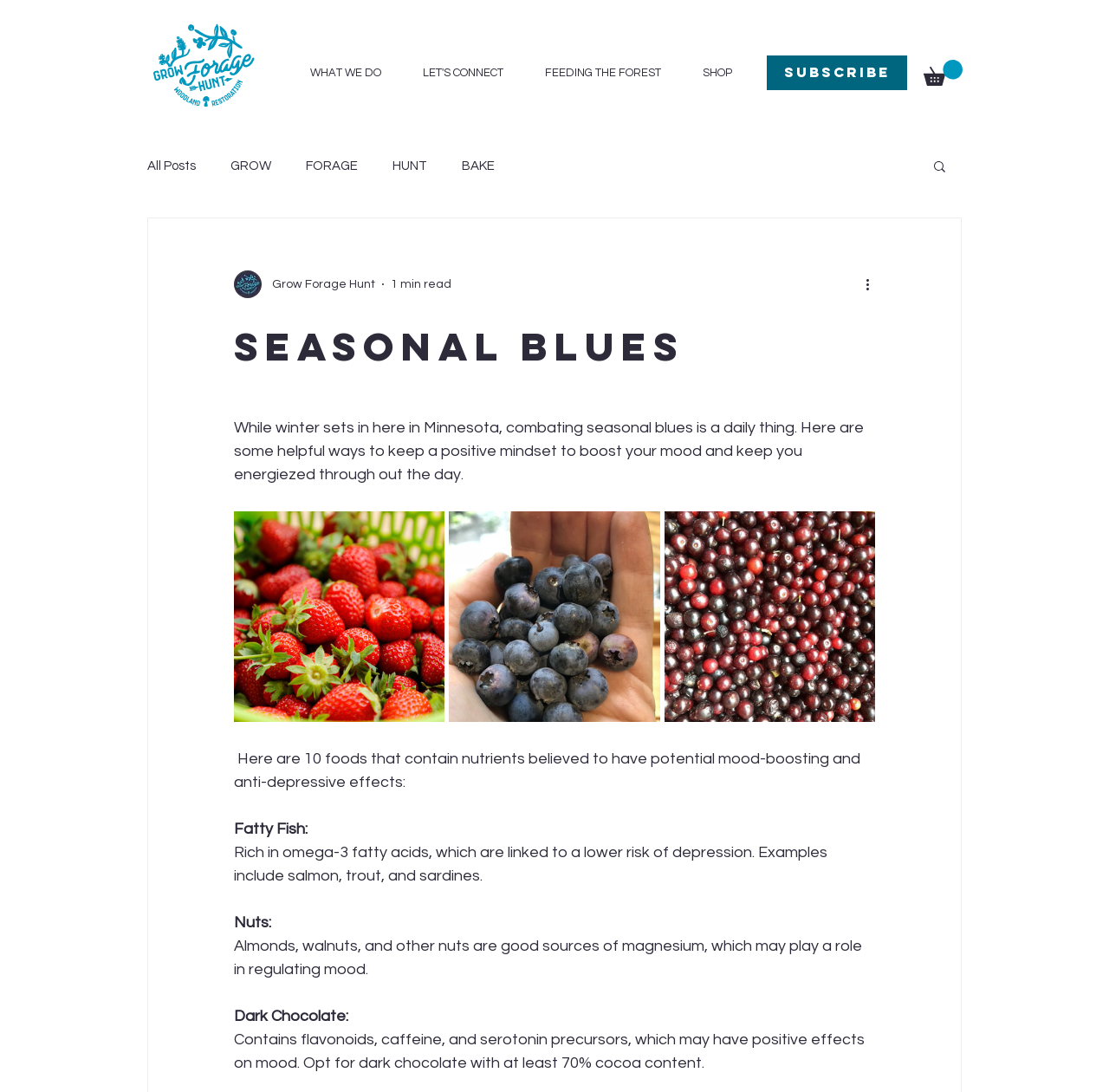What is the topic of the blog post?
Please look at the screenshot and answer in one word or a short phrase.

Seasonal Blues